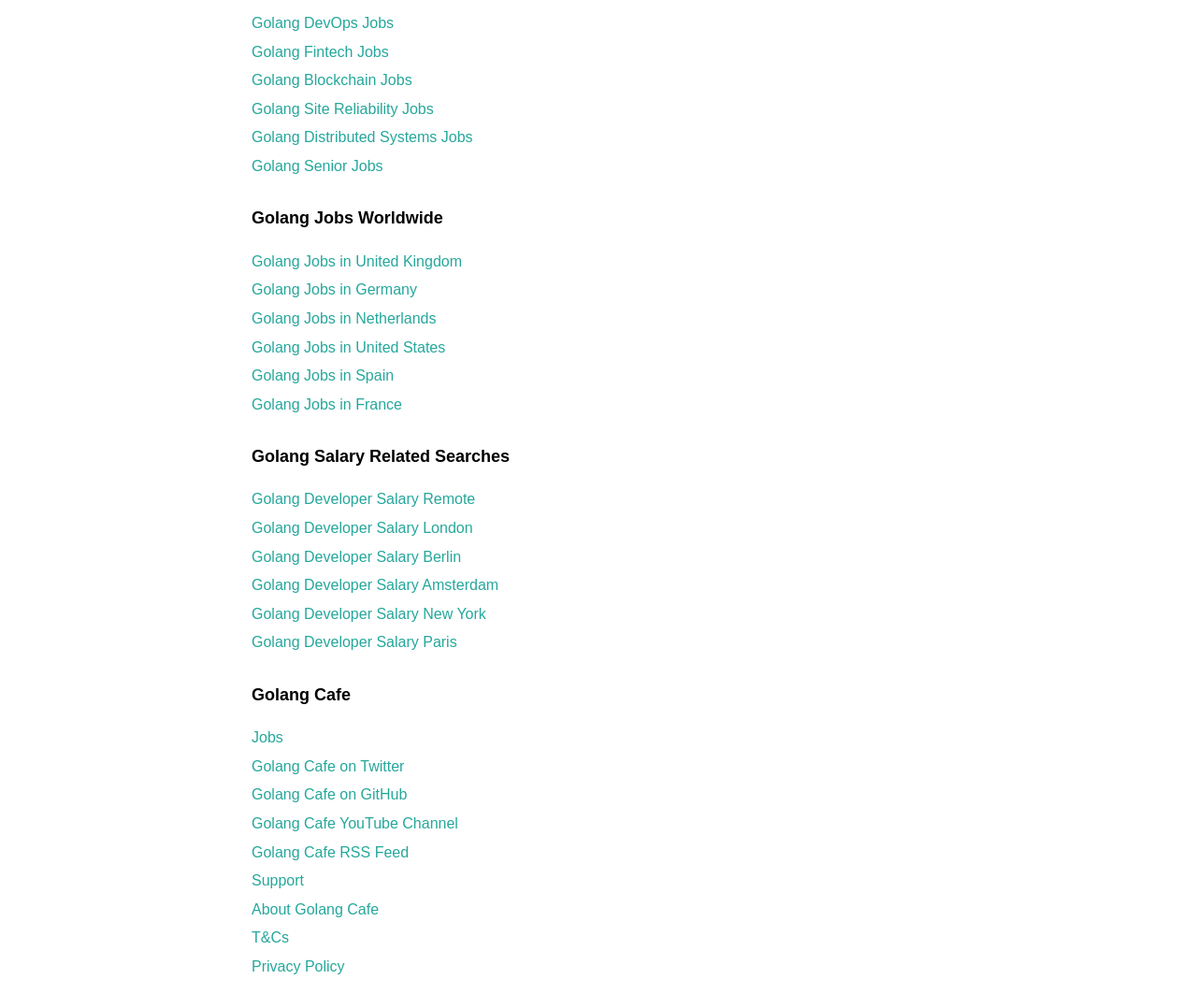Please locate the bounding box coordinates of the element that should be clicked to achieve the given instruction: "Read About Golang Cafe".

[0.21, 0.894, 0.316, 0.91]